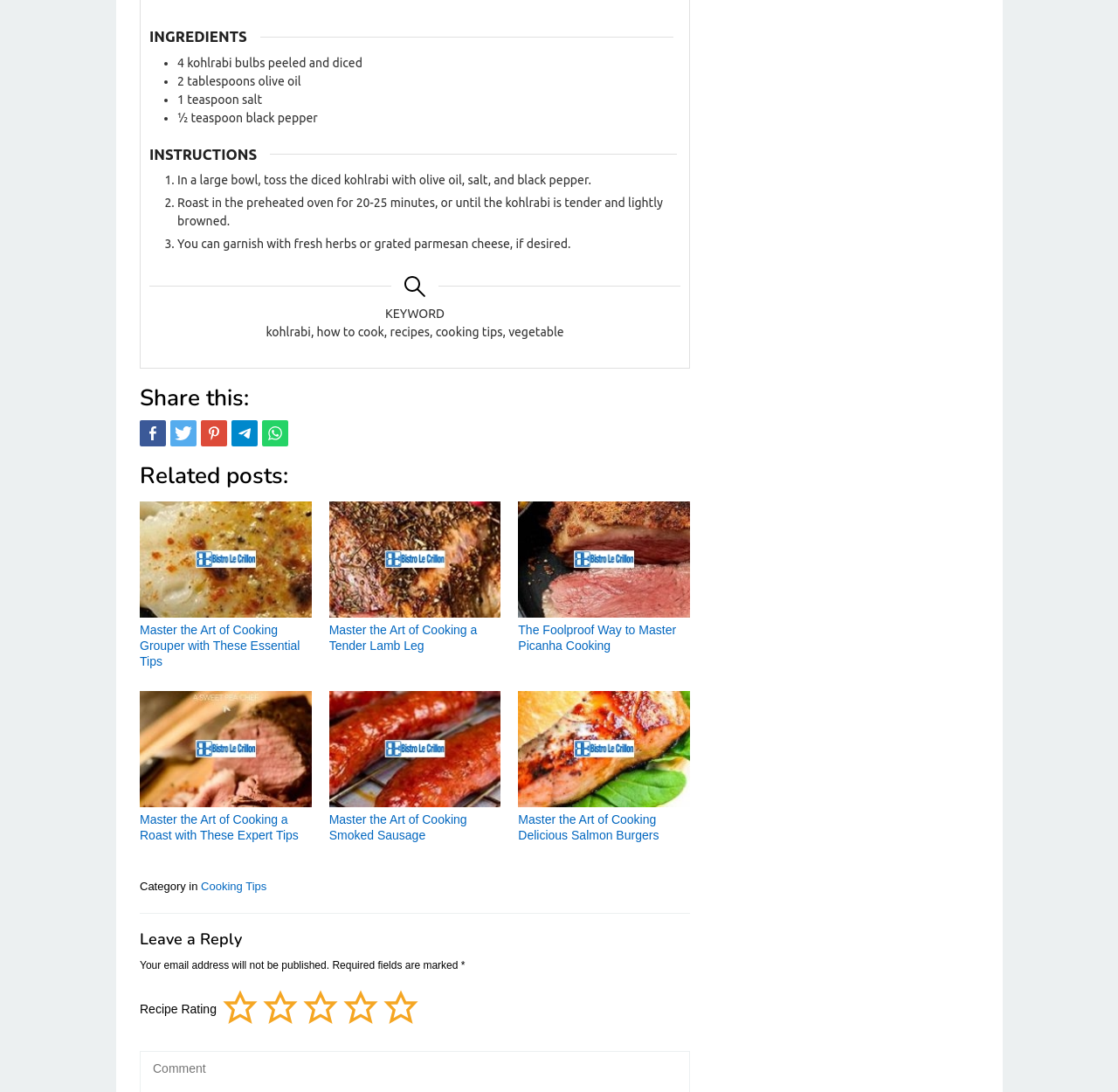Locate the bounding box coordinates of the clickable region necessary to complete the following instruction: "Click the 'Master the Art of Cooking Grouper with These Essential Tips' link". Provide the coordinates in the format of four float numbers between 0 and 1, i.e., [left, top, right, bottom].

[0.125, 0.459, 0.279, 0.566]